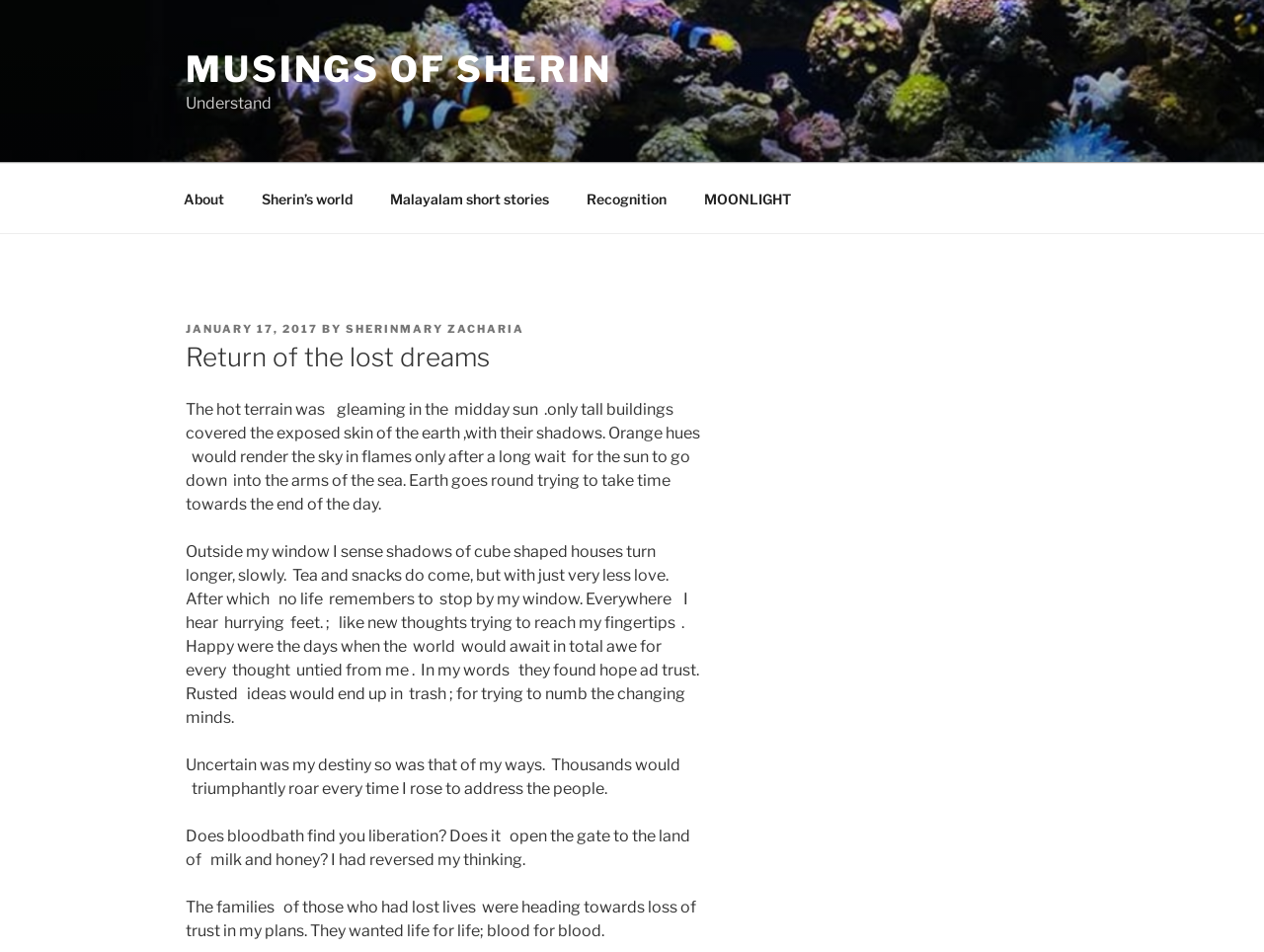Please find and give the text of the main heading on the webpage.

Return of the lost dreams